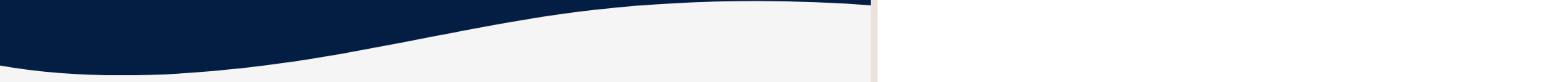What kind of website is this design suitable for?
Using the visual information from the image, give a one-word or short-phrase answer.

Contemporary website focused on design and digital services